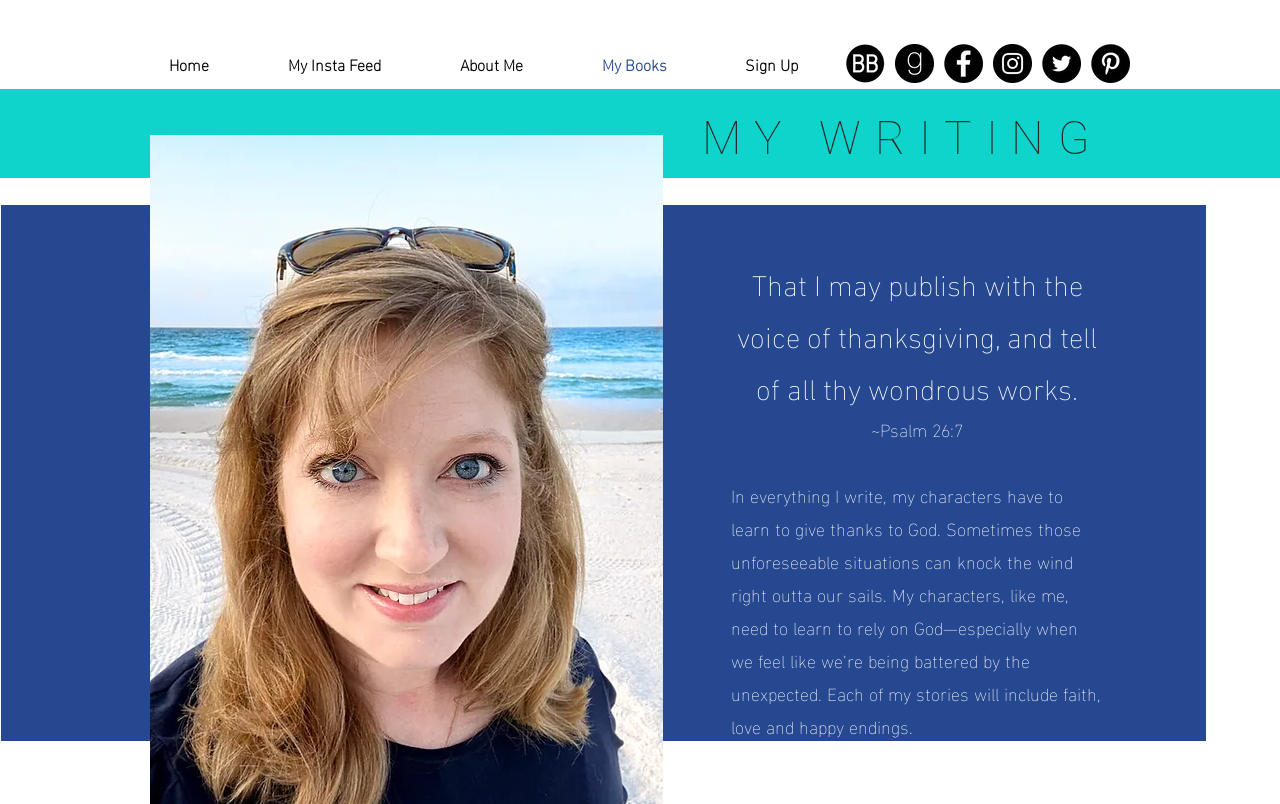What is the theme of the author's writing?
Examine the image and give a concise answer in one word or a short phrase.

Faith, love, and happy endings